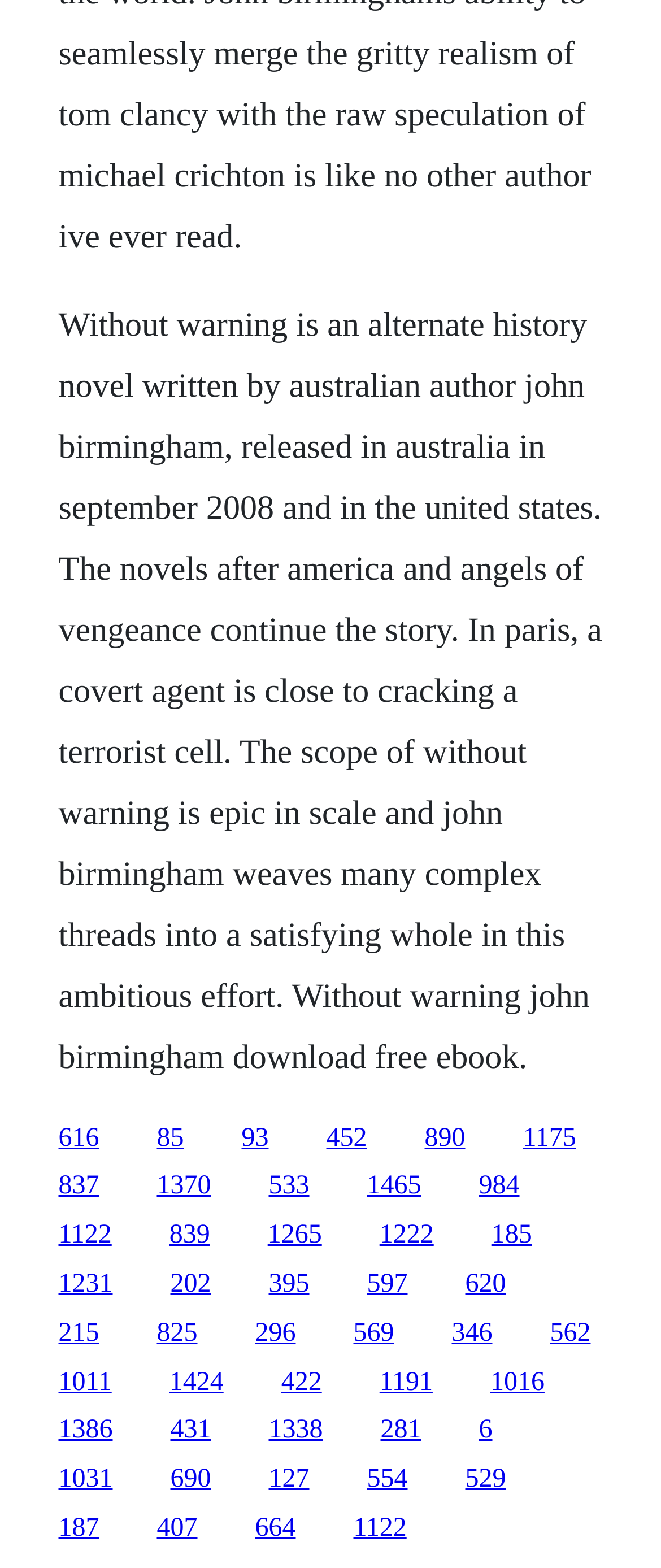Could you determine the bounding box coordinates of the clickable element to complete the instruction: "download Without Warning ebook"? Provide the coordinates as four float numbers between 0 and 1, i.e., [left, top, right, bottom].

[0.088, 0.716, 0.15, 0.735]